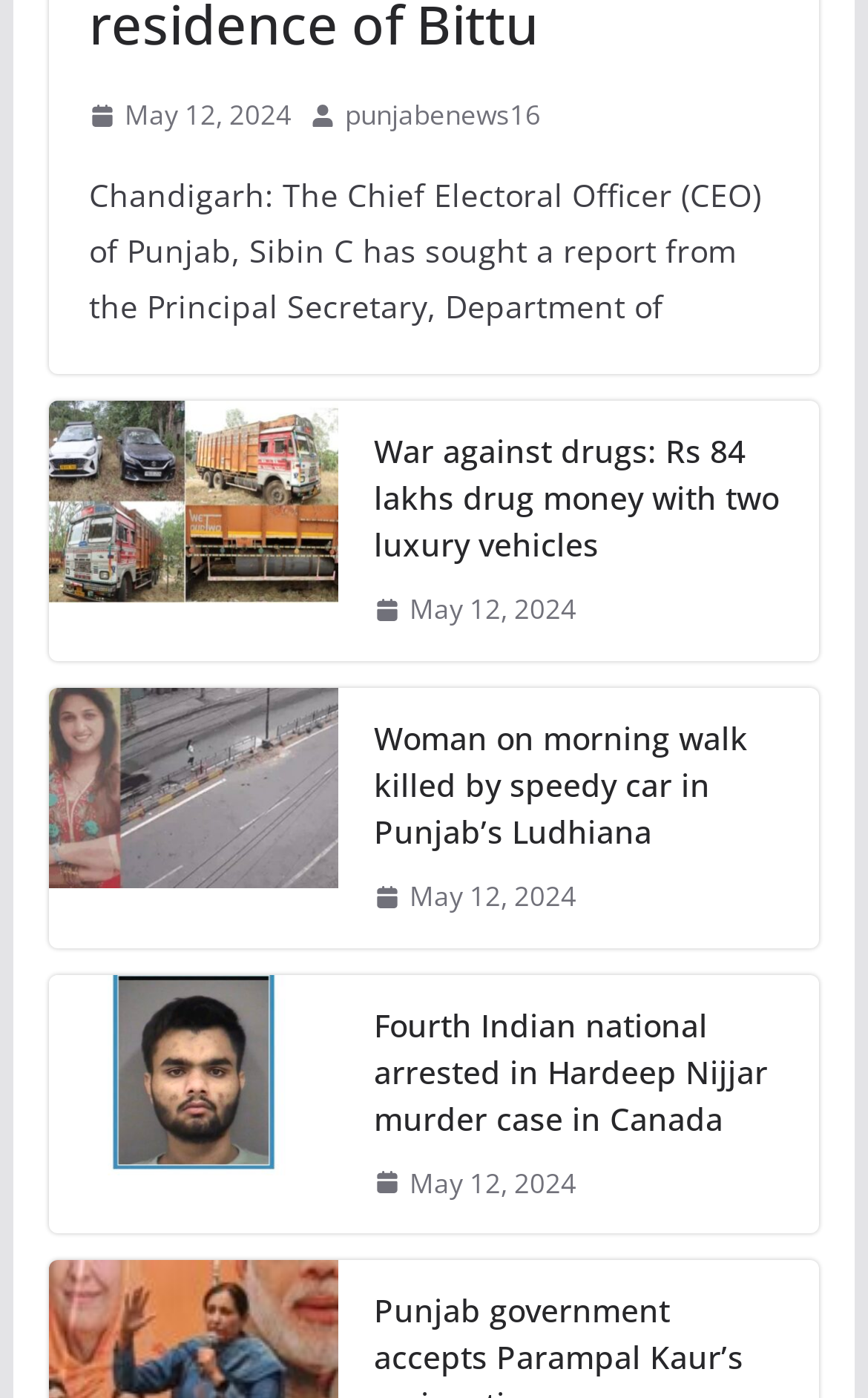Identify the bounding box coordinates of the clickable region required to complete the instruction: "Click on the link punjabenews16". The coordinates should be given as four float numbers within the range of 0 and 1, i.e., [left, top, right, bottom].

[0.397, 0.066, 0.623, 0.1]